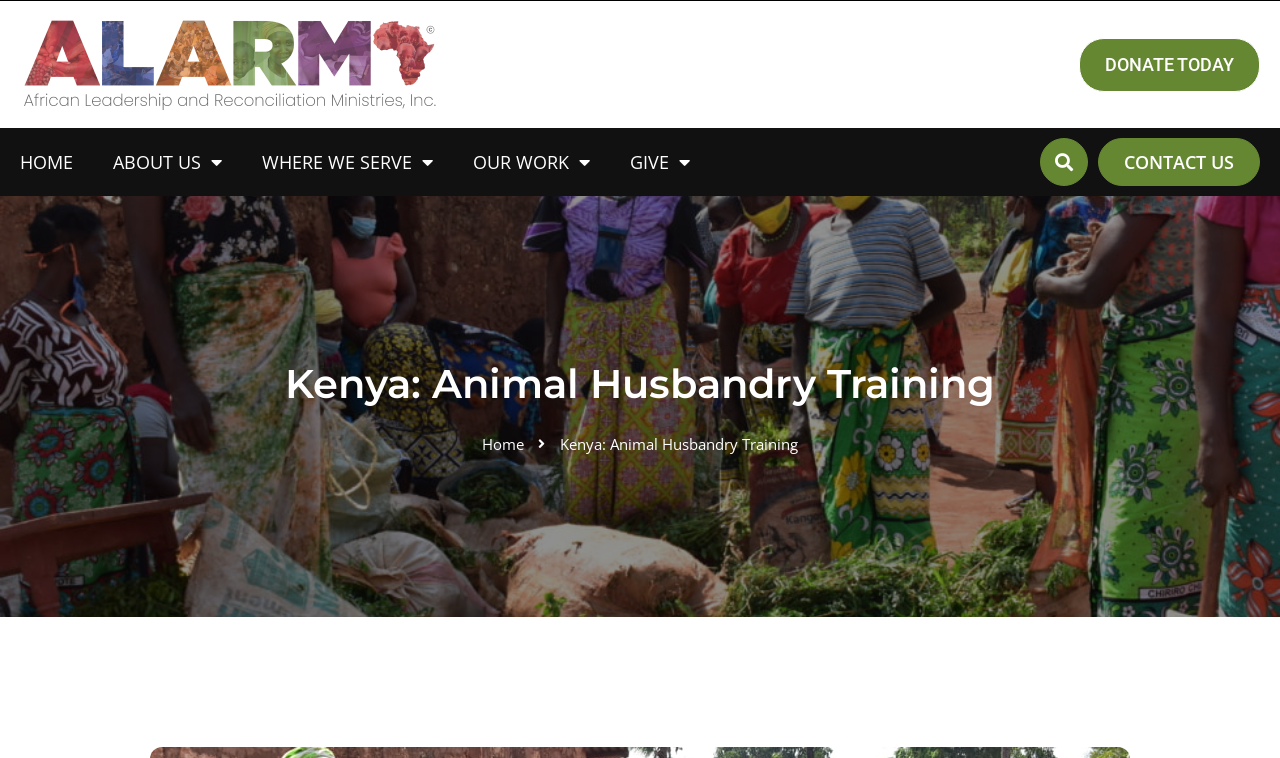Provide your answer to the question using just one word or phrase: What is the purpose of the 'DONATE TODAY' link?

To donate